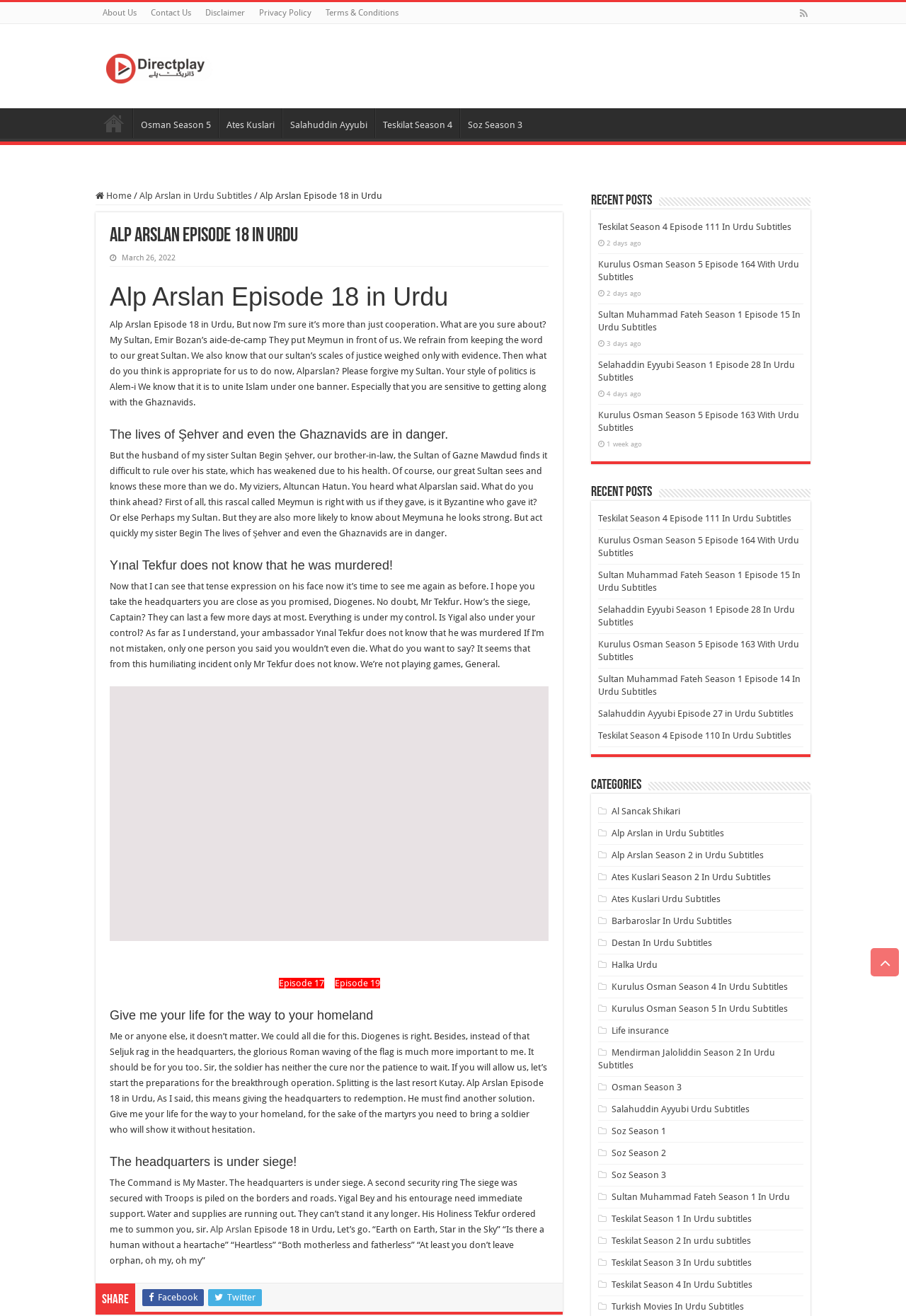Provide the bounding box coordinates for the area that should be clicked to complete the instruction: "Share the content on Facebook".

[0.157, 0.98, 0.225, 0.992]